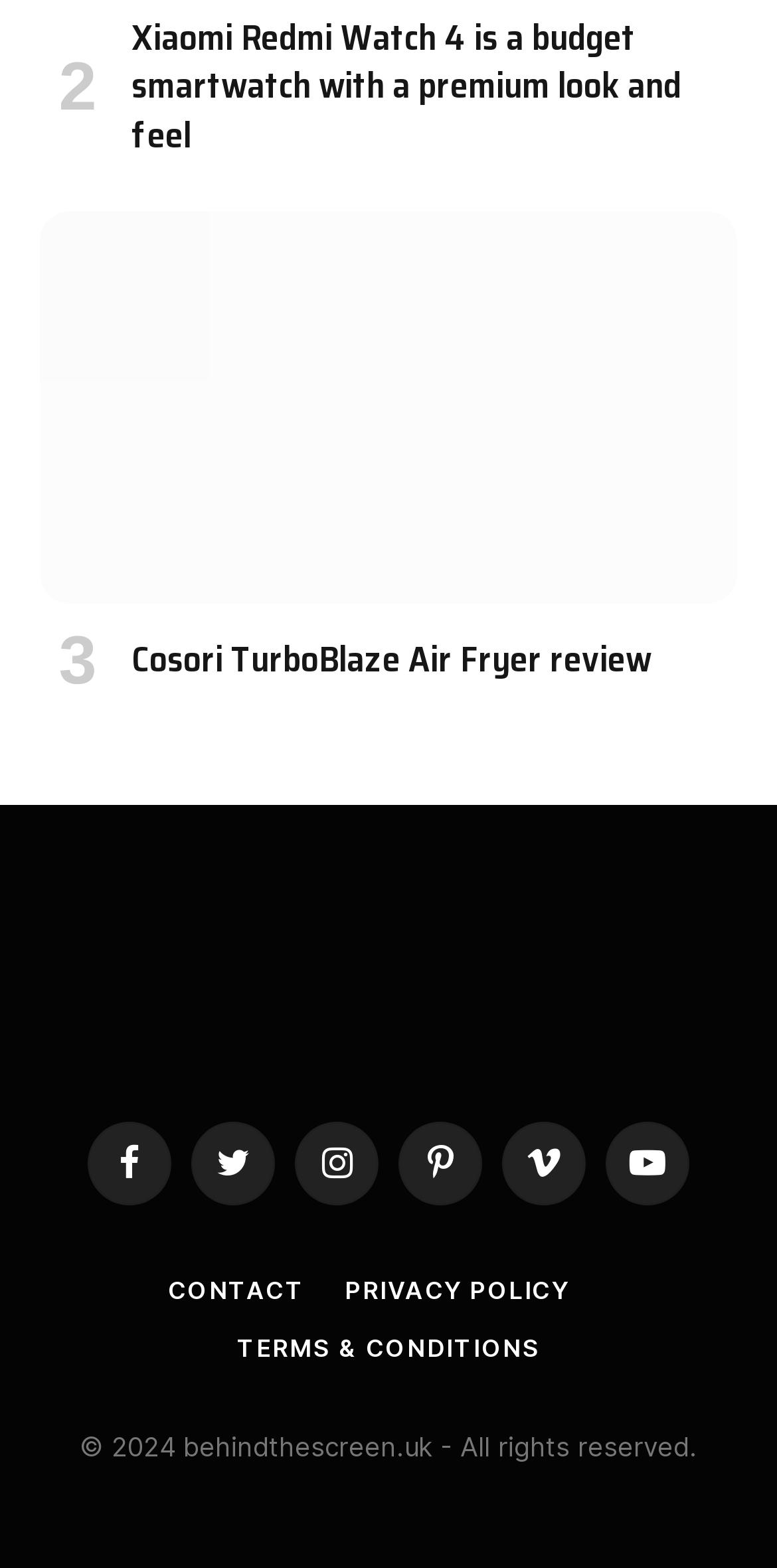Could you determine the bounding box coordinates of the clickable element to complete the instruction: "View the image of Cosori TurboBlaze air fryer"? Provide the coordinates as four float numbers between 0 and 1, i.e., [left, top, right, bottom].

[0.051, 0.135, 0.949, 0.385]